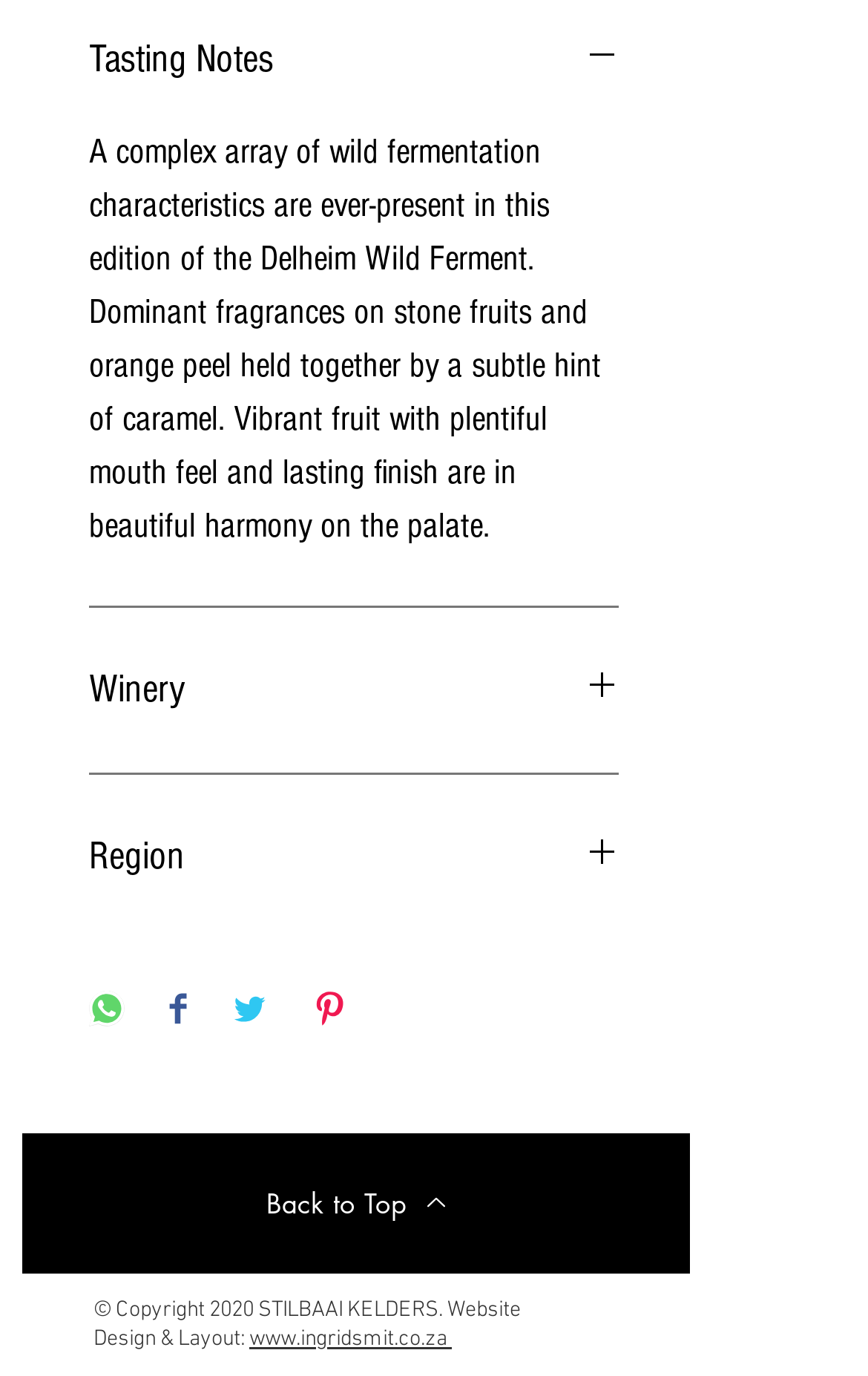What is the name of the website designer?
Please respond to the question with a detailed and thorough explanation.

I found a link element with the text 'www.ingridsmit.co.za' which is mentioned as the website designer in the footer section of the webpage.